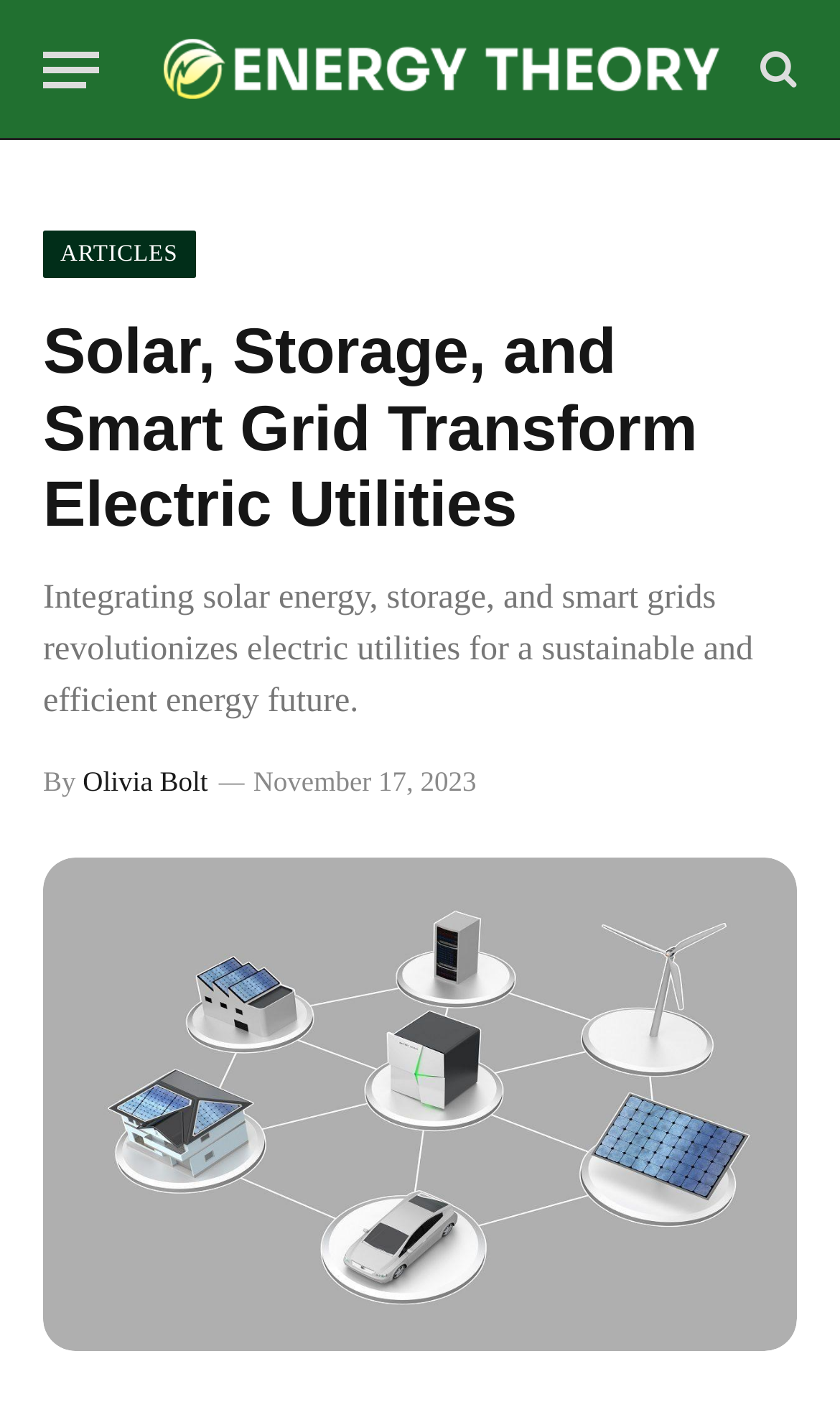Generate the main heading text from the webpage.

Solar, Storage, and Smart Grid Transform Electric Utilities